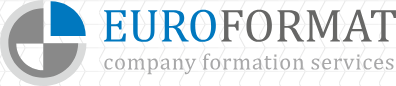Break down the image into a detailed narrative.

The image features the logo of Euroformat, a company specializing in company formation services. The design prominently includes a stylized graphic element on the left, resembling a half-circle in gray and light blue. Next to it, the brand name "EUROFORMAT" is displayed in bold blue letters, with "company formation services" written beneath in a softer gray font. This visual identity signifies professionalism and trust, aligning with the company's mission to assist clients in establishing businesses within Europe.